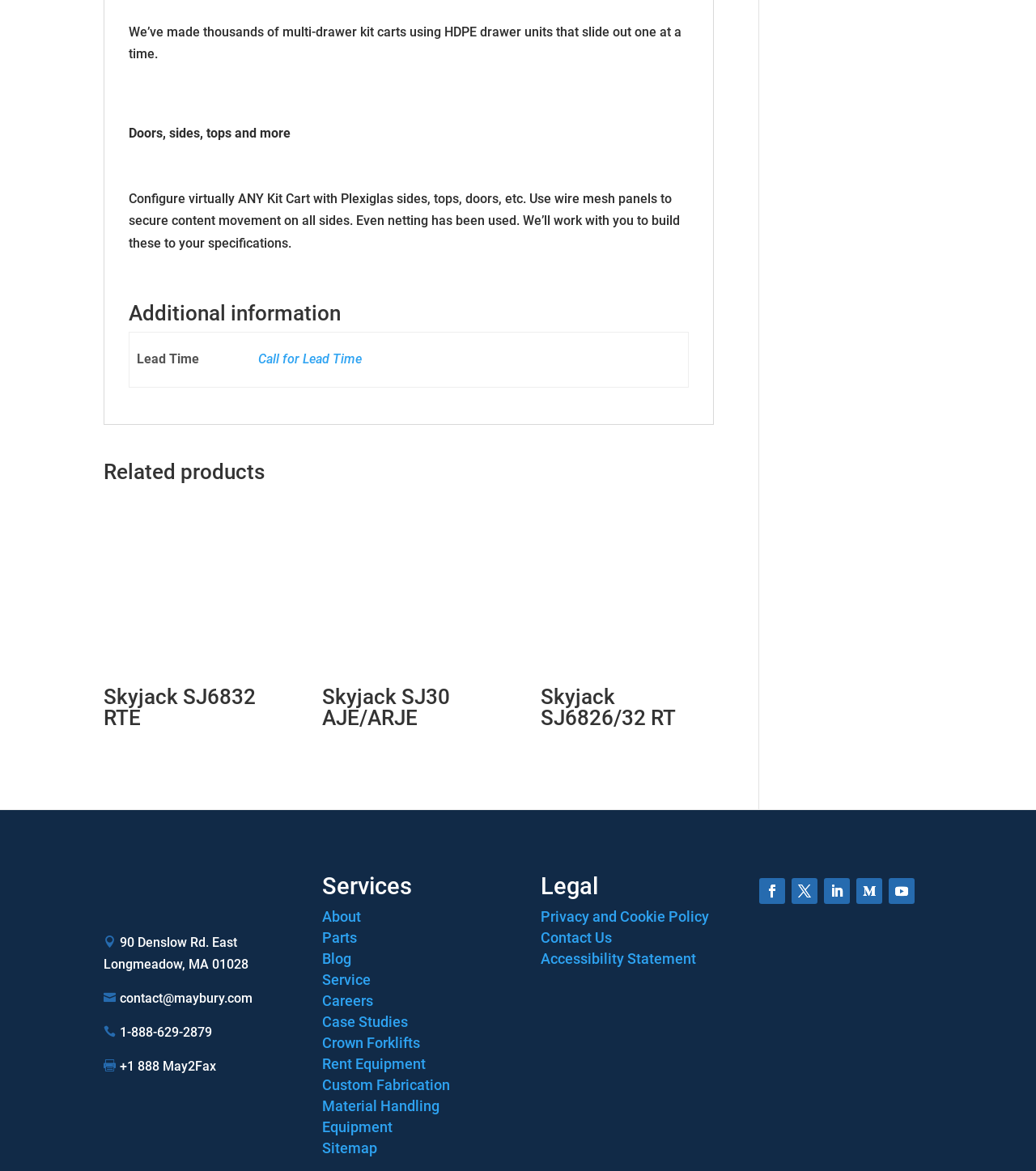Determine the bounding box coordinates of the clickable element to complete this instruction: "Learn more about 'Custom Fabrication' services". Provide the coordinates in the format of four float numbers between 0 and 1, [left, top, right, bottom].

[0.311, 0.919, 0.434, 0.934]